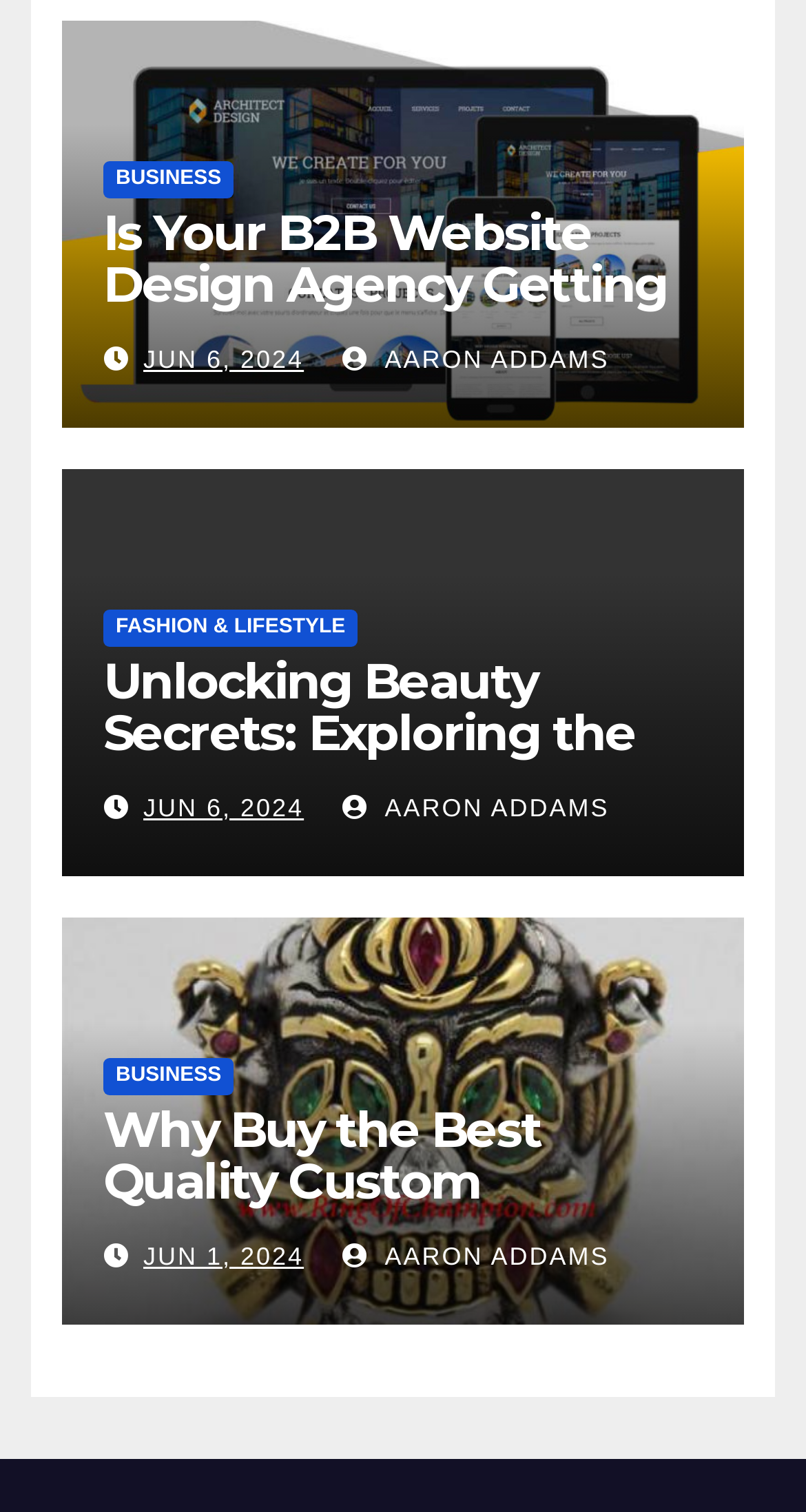Bounding box coordinates are to be given in the format (top-left x, top-left y, bottom-right x, bottom-right y). All values must be floating point numbers between 0 and 1. Provide the bounding box coordinate for the UI element described as: Business

[0.128, 0.106, 0.29, 0.131]